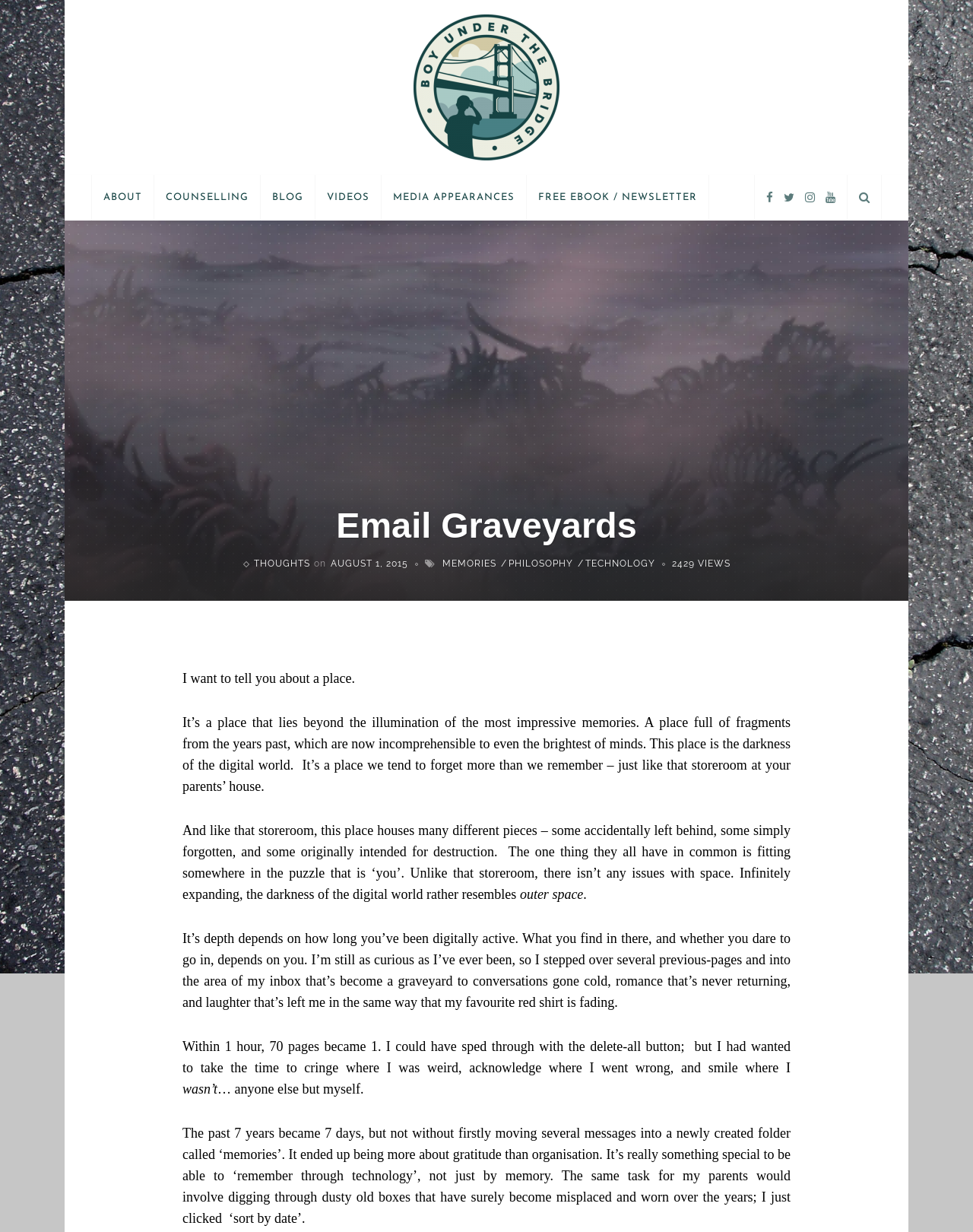Indicate the bounding box coordinates of the clickable region to achieve the following instruction: "Click on the 'THOUGHTS' link."

[0.261, 0.453, 0.319, 0.462]